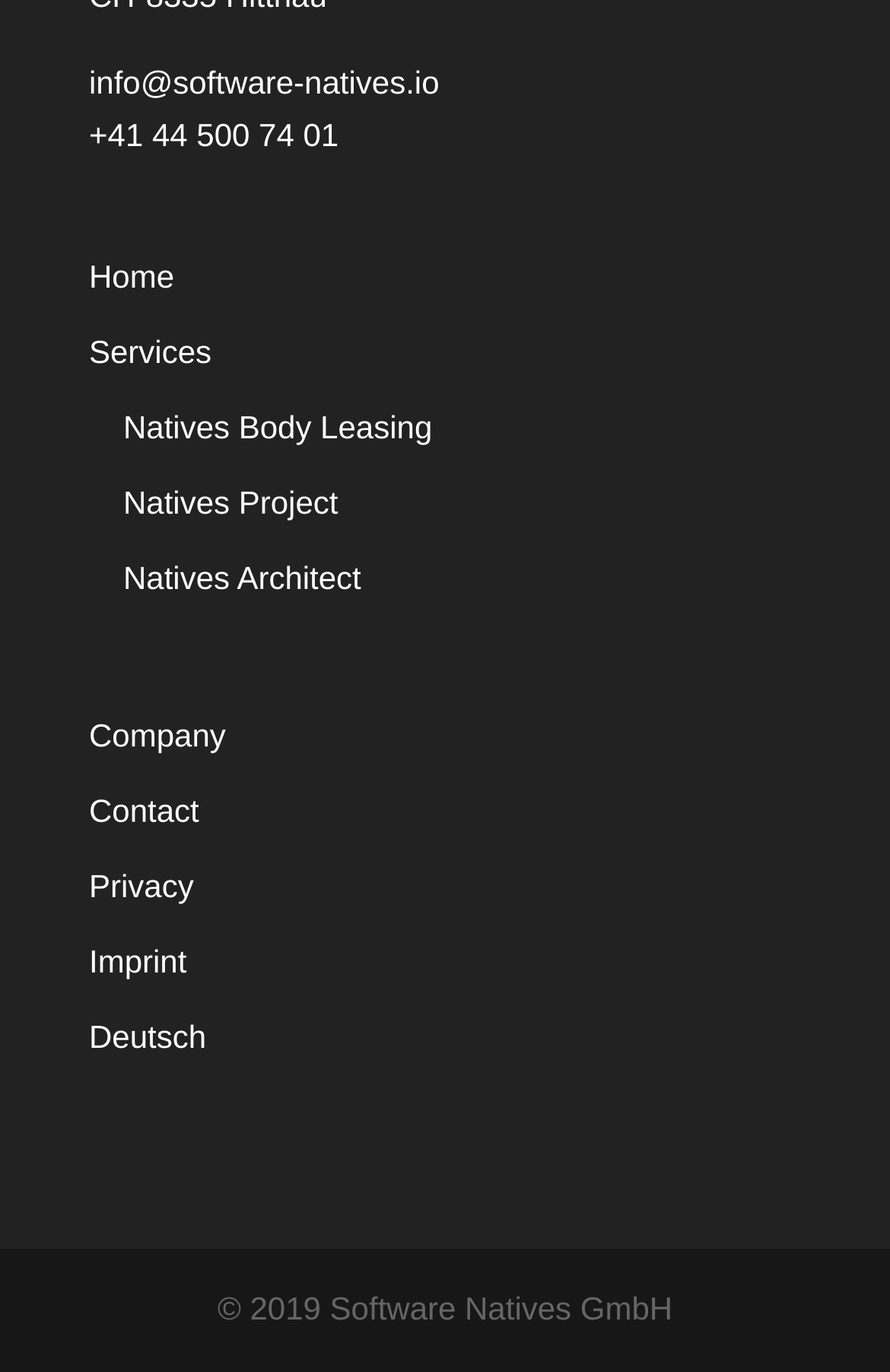Identify the bounding box coordinates of the area that should be clicked in order to complete the given instruction: "Send an email to the company". The bounding box coordinates should be four float numbers between 0 and 1, i.e., [left, top, right, bottom].

[0.1, 0.046, 0.494, 0.073]